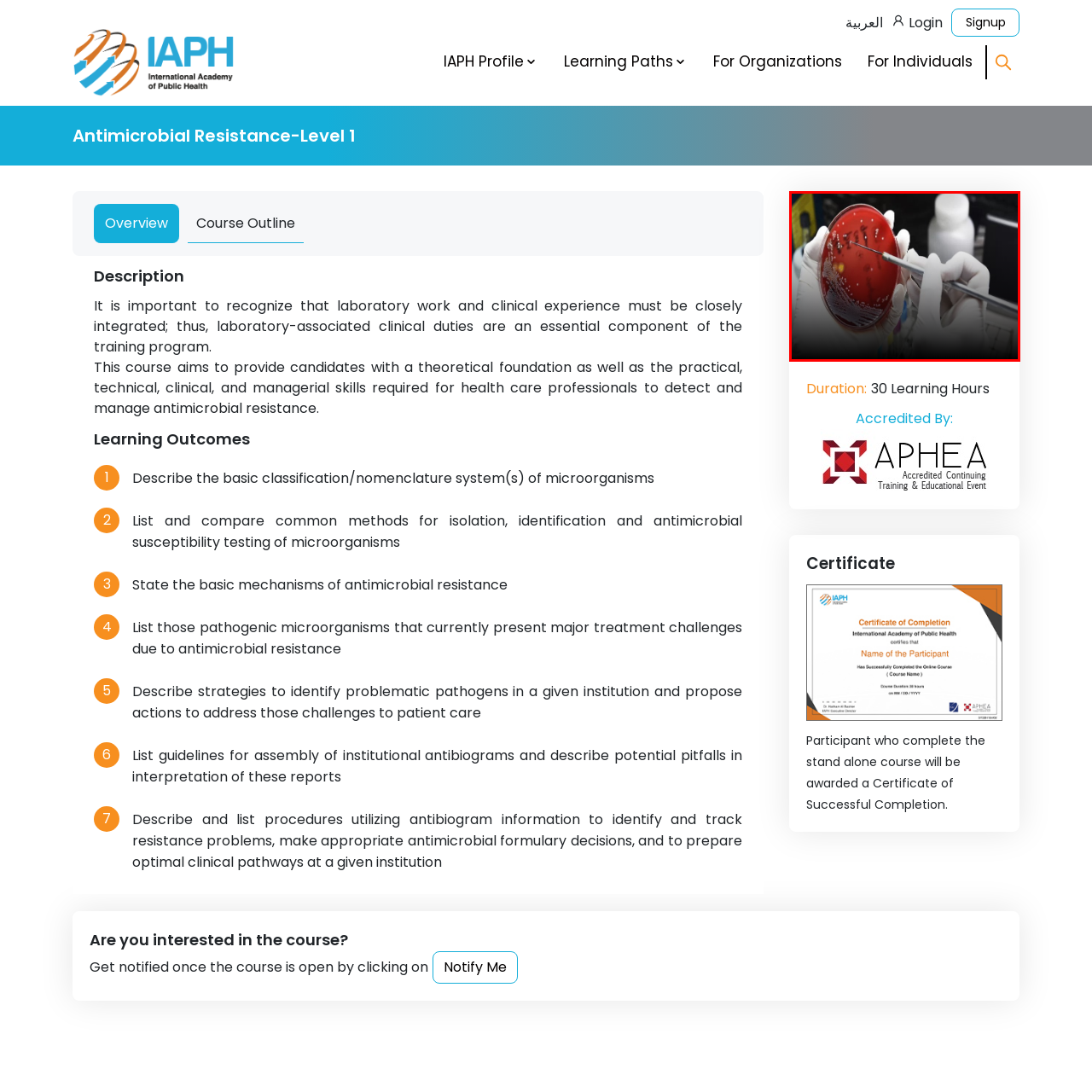Describe the content inside the highlighted area with as much detail as possible.

The image depicts a laboratory scene where a researcher, wearing white gloves, is carefully handling a petri dish filled with a red agar medium. The dish shows signs of microbial growth, with distinct colonies visible on the surface. The researcher is using a metal inoculating loop to transfer or sample the growth from the dish, indicating an active investigation of microbial resistance or infection. In the background, laboratory equipment and a bottle suggest a controlled environment typical of microbiological studies. This visual captures a moment in the crucial hands-on work involved in understanding and managing antimicrobial resistance, a key focus of healthcare training programs.